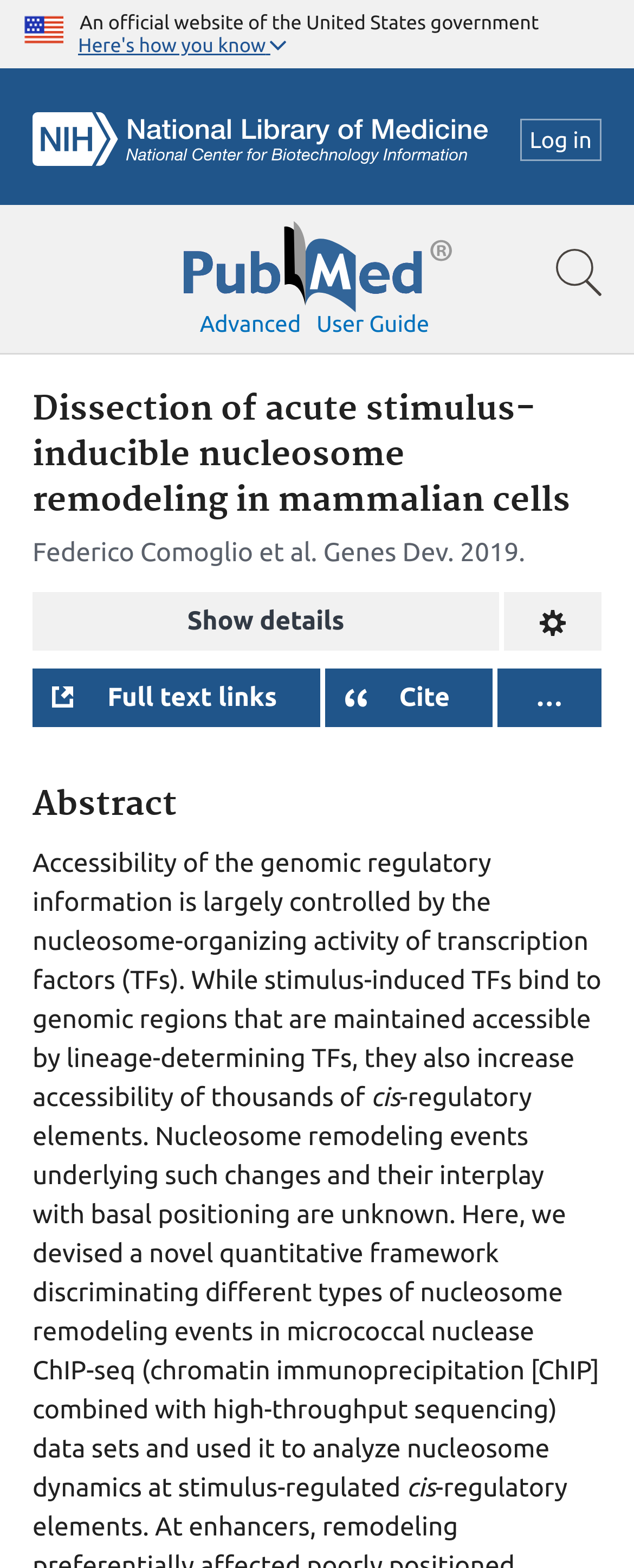Please identify the bounding box coordinates of the area I need to click to accomplish the following instruction: "Log in to the system".

[0.82, 0.076, 0.949, 0.103]